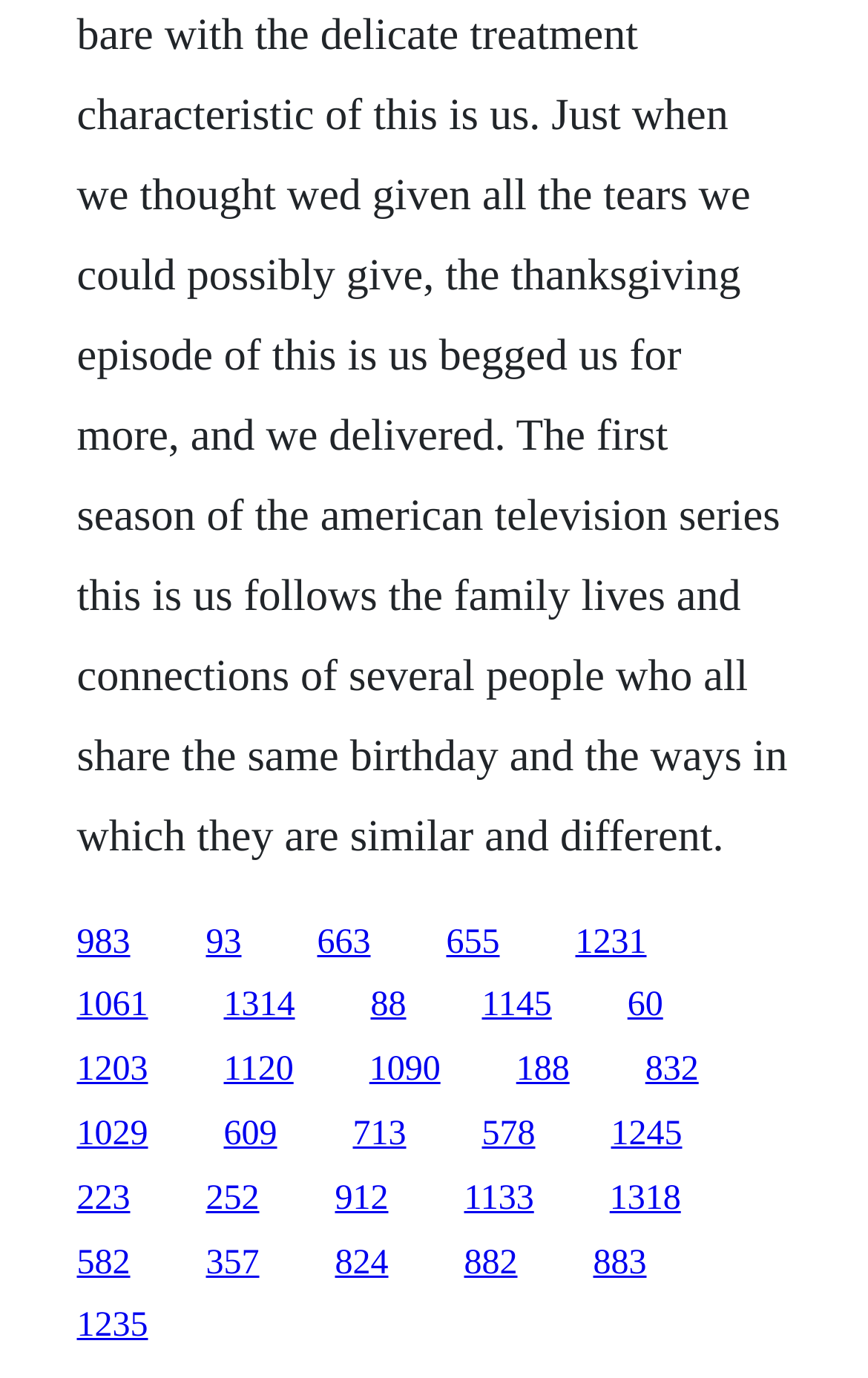Please reply with a single word or brief phrase to the question: 
What is the number of links on the webpage?

50